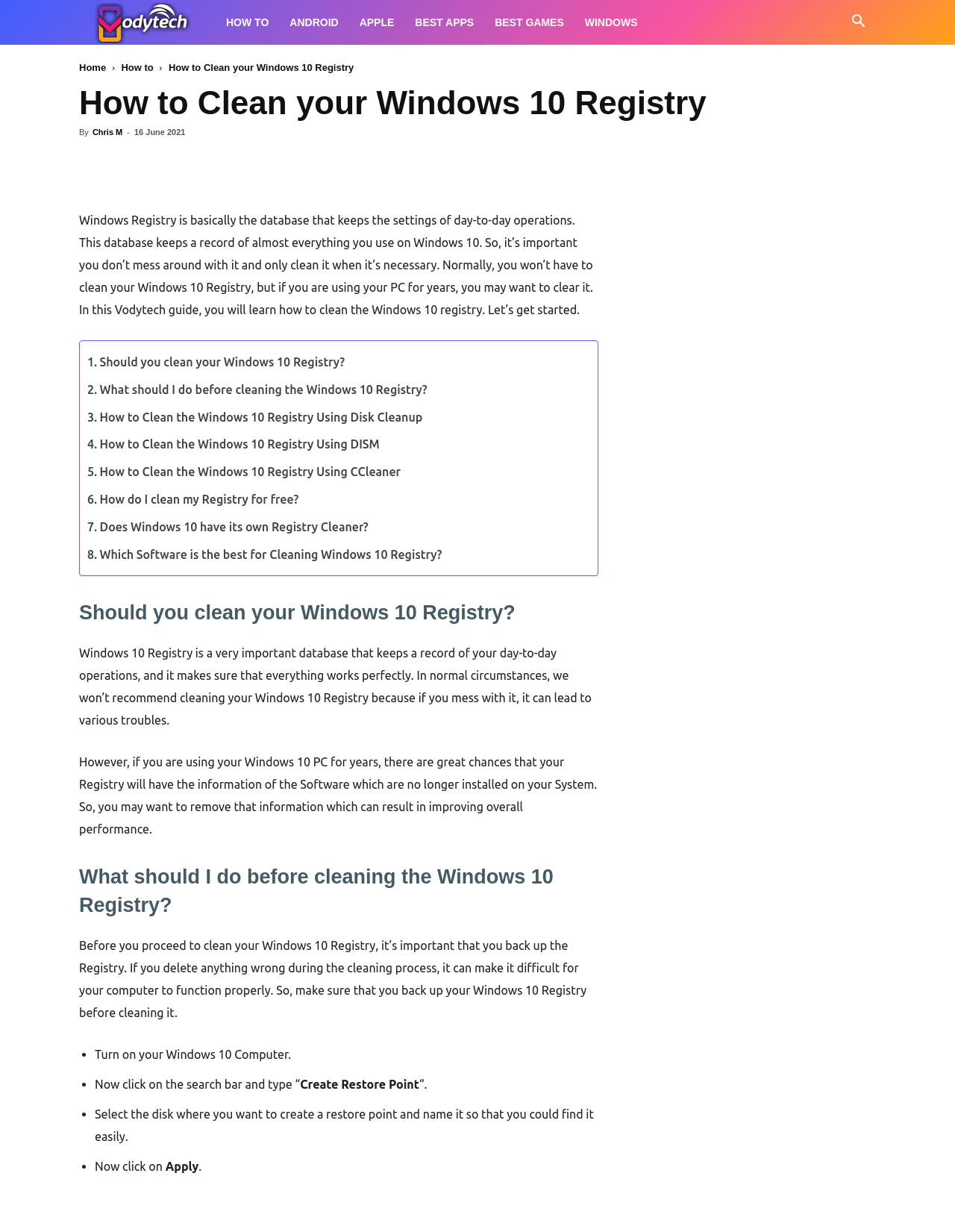Carefully examine the image and provide an in-depth answer to the question: How many methods are described to clean the Windows 10 Registry?

The webpage describes three methods to clean the Windows 10 Registry: using Disk Cleanup, using DISM, and using CCleaner.